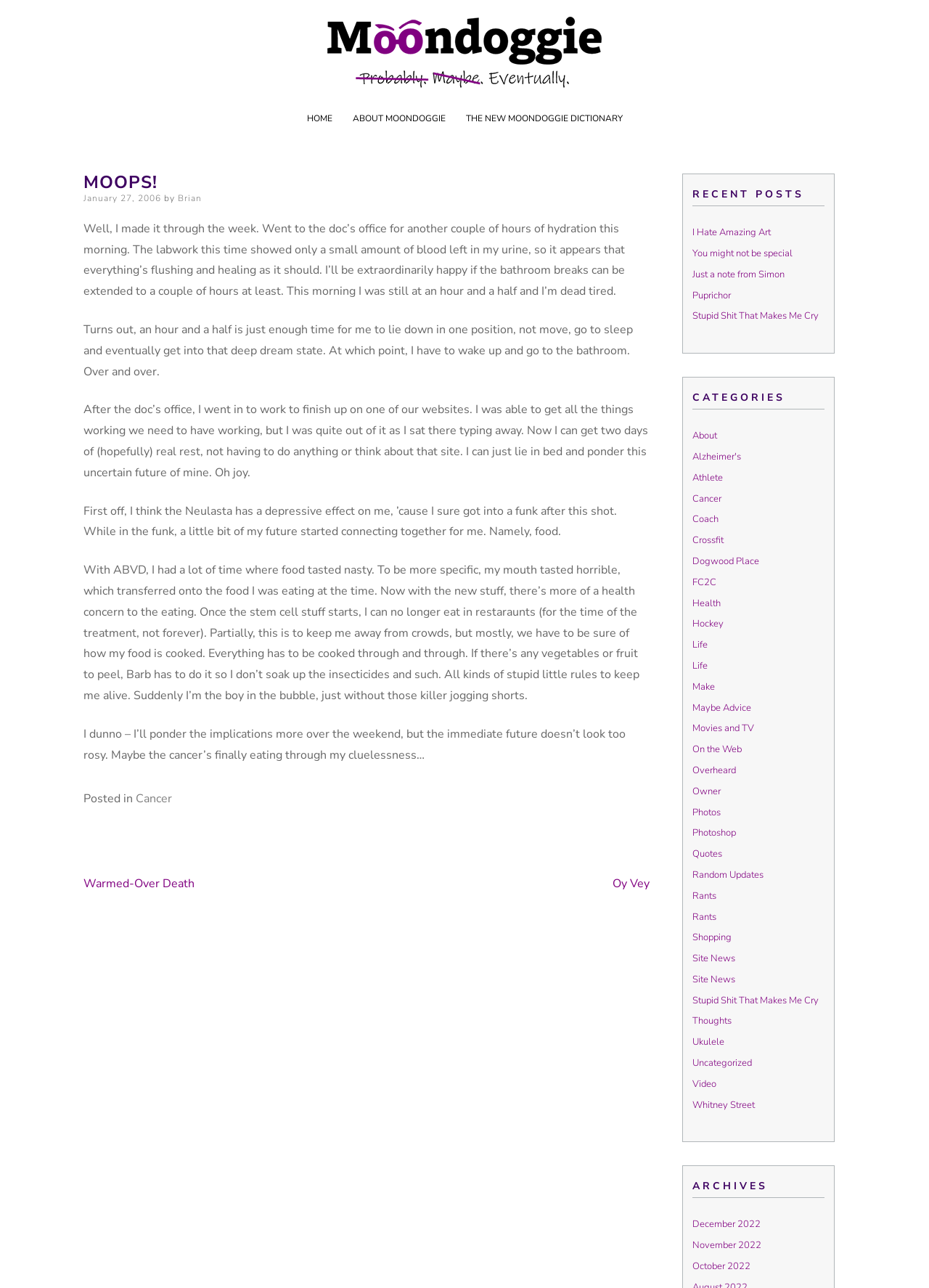Locate the bounding box coordinates of the segment that needs to be clicked to meet this instruction: "Go to the 'ABOUT MOONDOGGIE' page".

[0.379, 0.087, 0.479, 0.096]